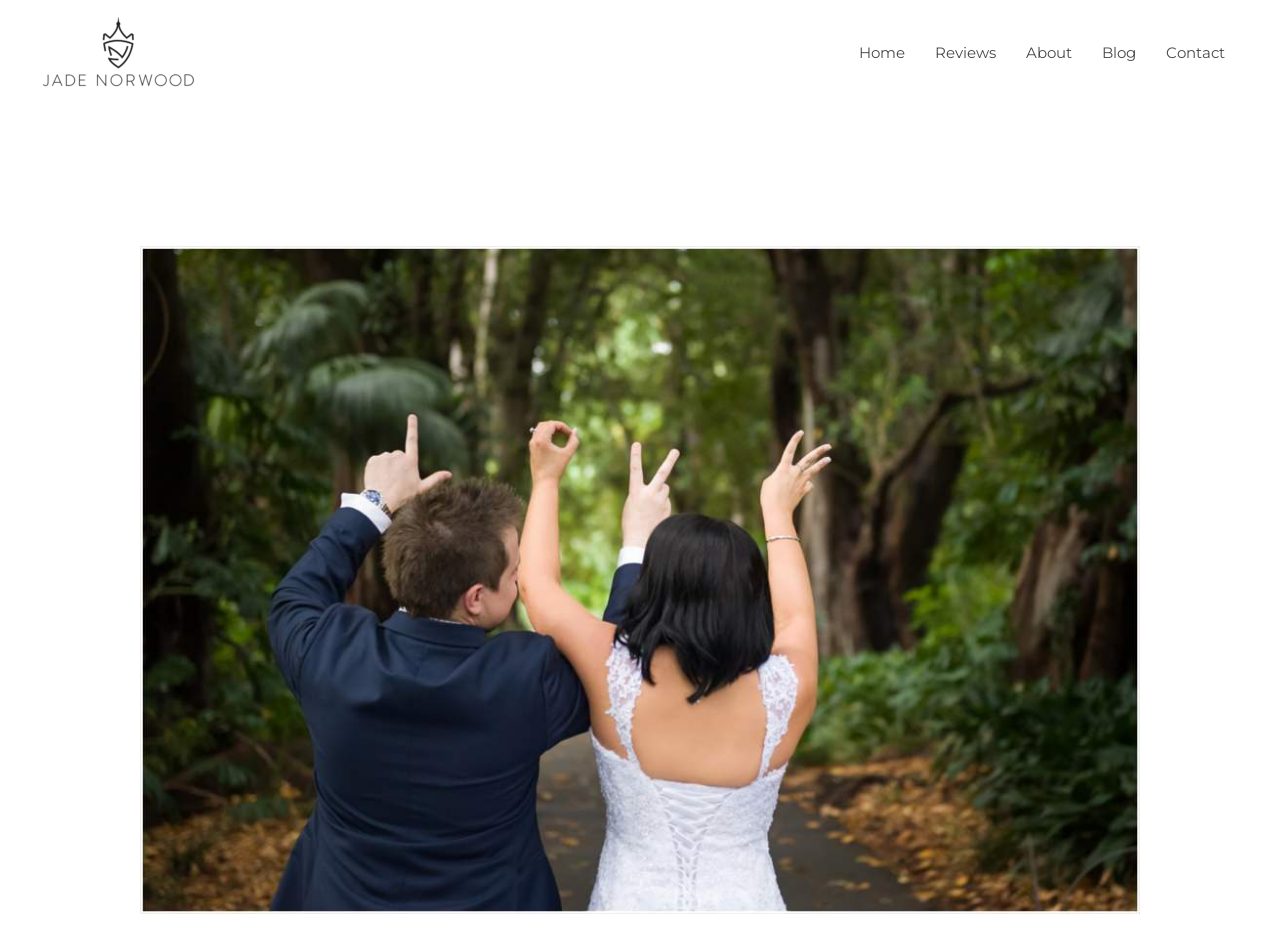Answer succinctly with a single word or phrase:
What is the title of the wedding featured?

Stamford Adelaide Blue White Wedding